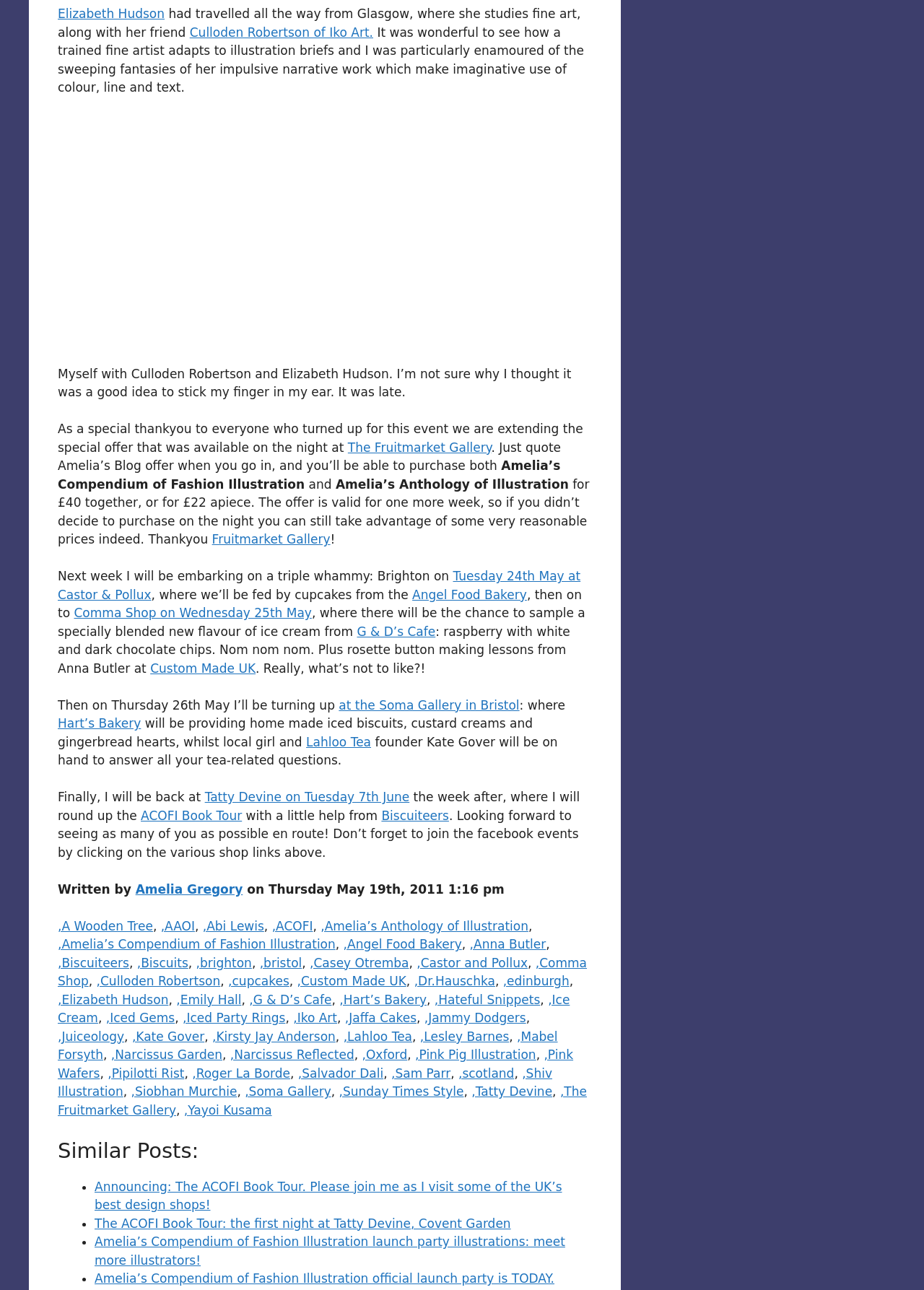Provide the bounding box coordinates of the UI element that matches the description: ",Oxford".

[0.392, 0.812, 0.441, 0.823]